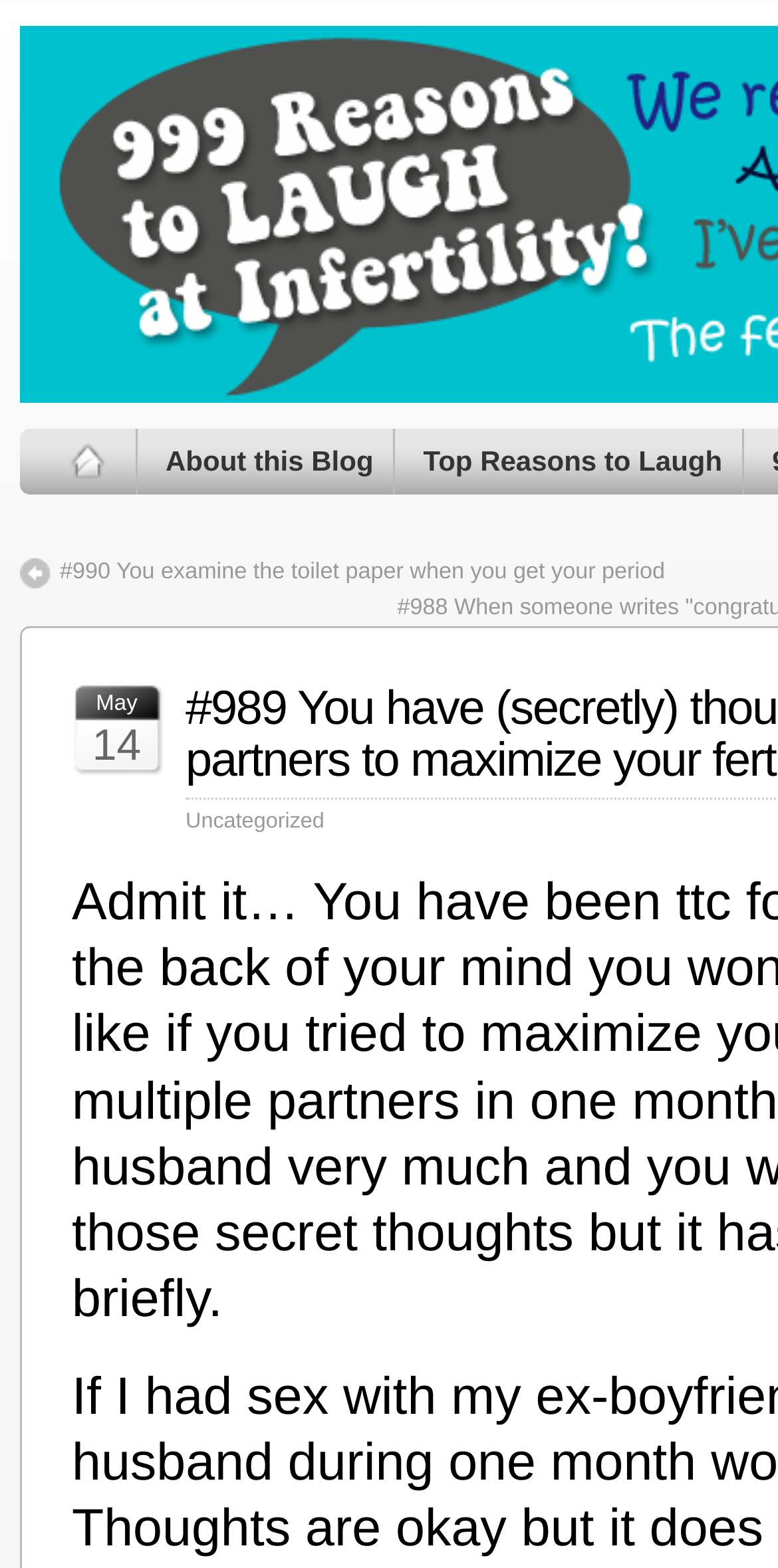Using the webpage screenshot and the element description Uncategorized, determine the bounding box coordinates. Specify the coordinates in the format (top-left x, top-left y, bottom-right x, bottom-right y) with values ranging from 0 to 1.

[0.238, 0.516, 0.417, 0.531]